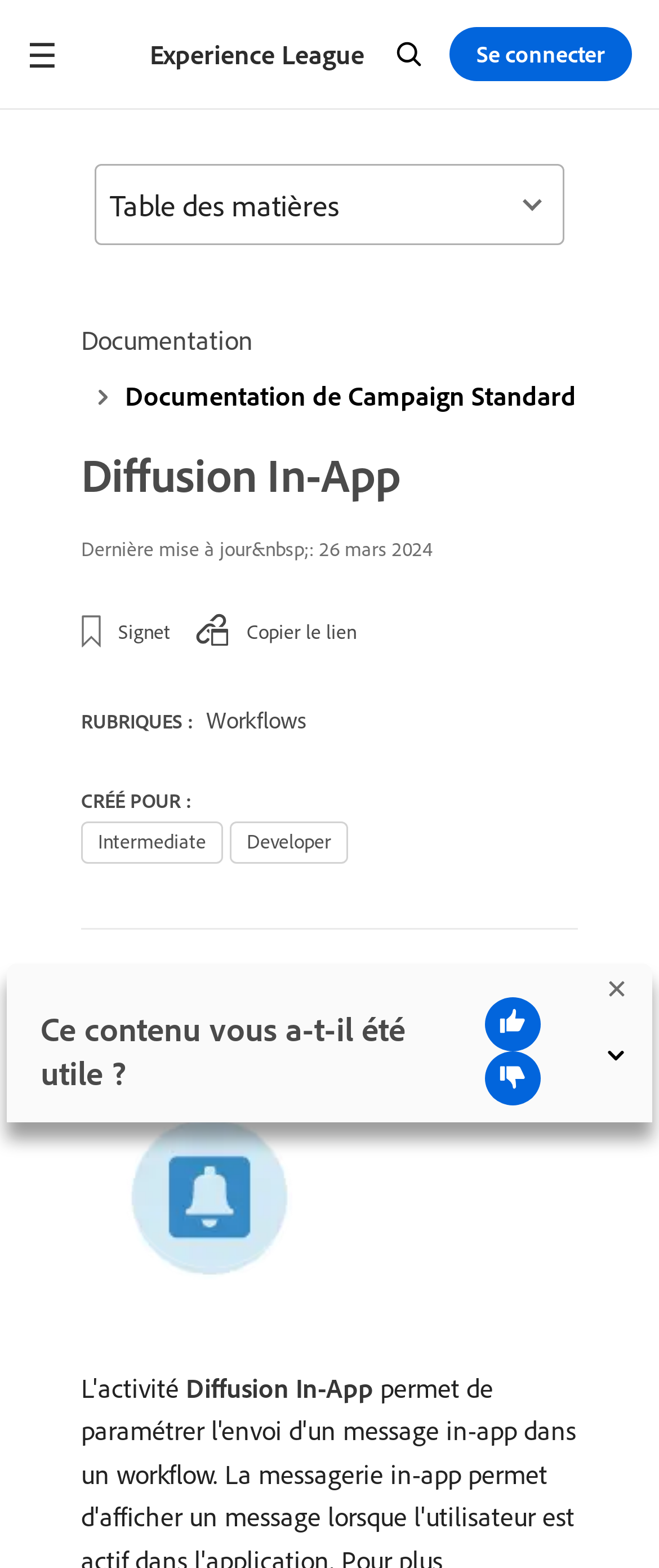What is the navigation menu button?
Refer to the image and give a detailed answer to the query.

The navigation menu button is located at the top left corner of the webpage, with a bounding box of [0.0, 0.0, 0.128, 0.069]. It is a button element with the text 'Navigation menu' and has a popup menu.